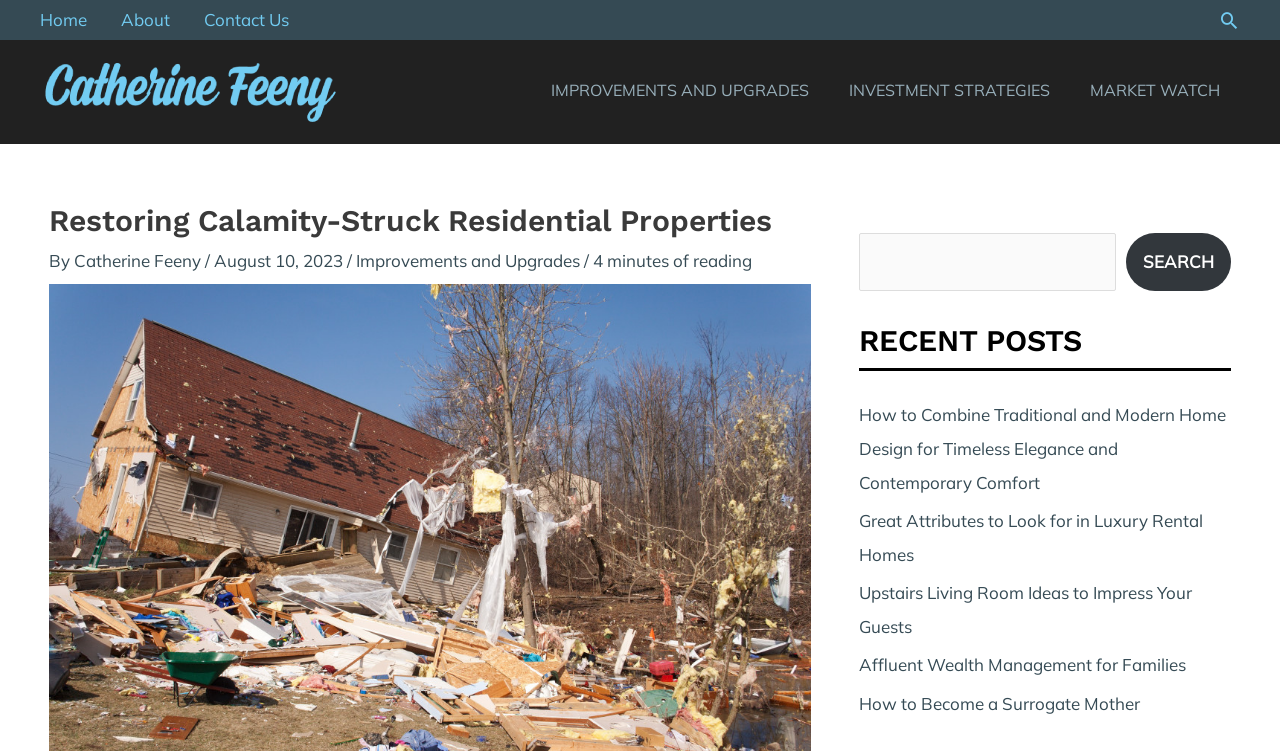Extract the primary headline from the webpage and present its text.

Restoring Calamity-Struck Residential Properties